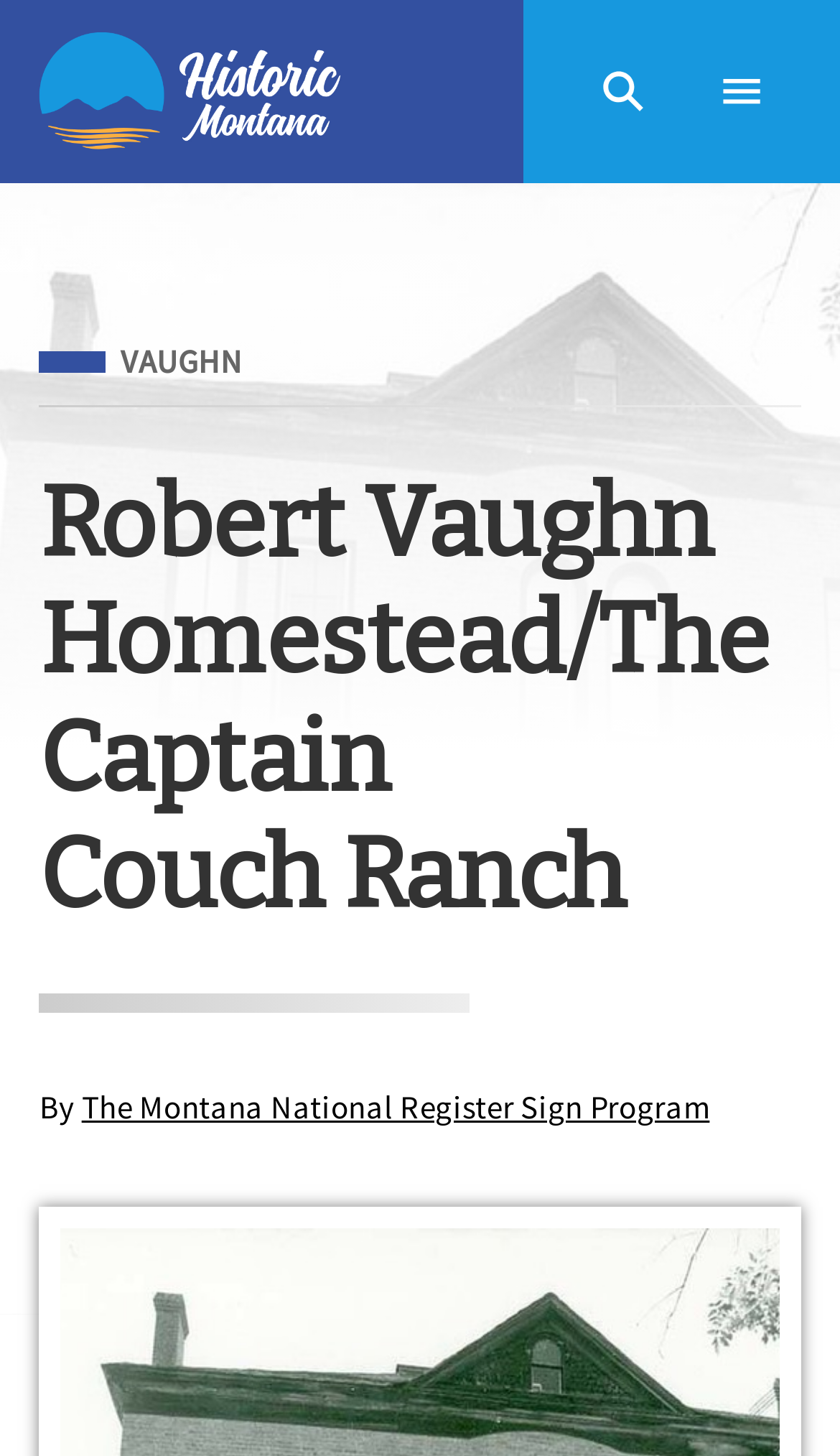What is the organization mentioned at the bottom of the webpage?
Answer briefly with a single word or phrase based on the image.

The Montana National Register Sign Program